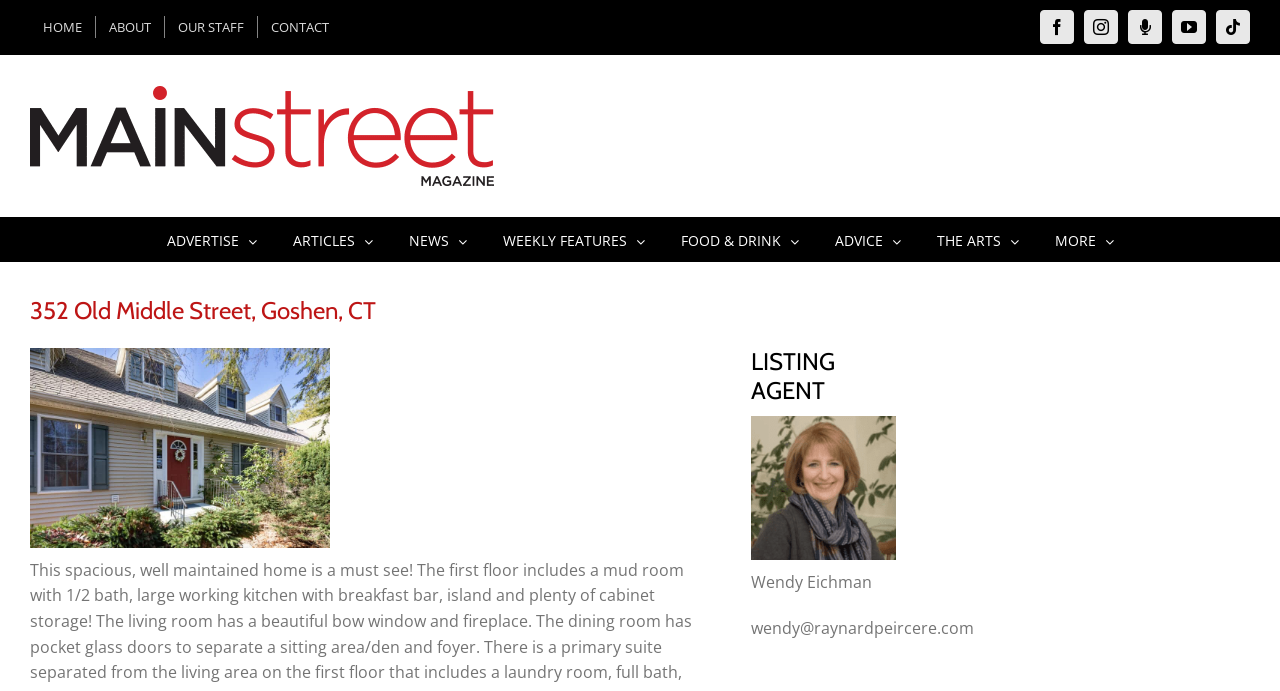Provide the bounding box coordinates for the specified HTML element described in this description: "Santa Cruz". The coordinates should be four float numbers ranging from 0 to 1, in the format [left, top, right, bottom].

None